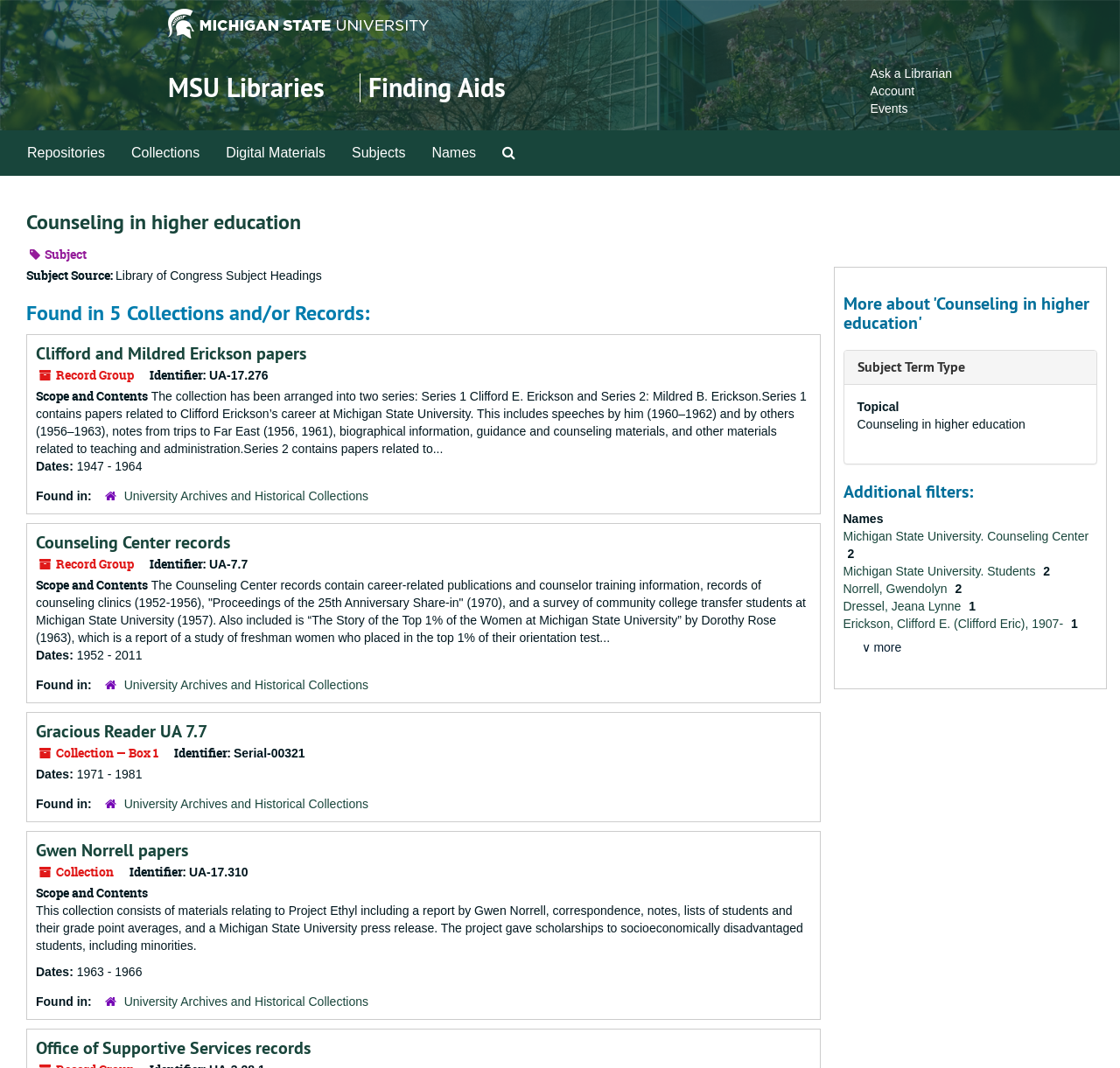Calculate the bounding box coordinates of the UI element given the description: "University Archives and Historical Collections".

[0.111, 0.746, 0.329, 0.759]